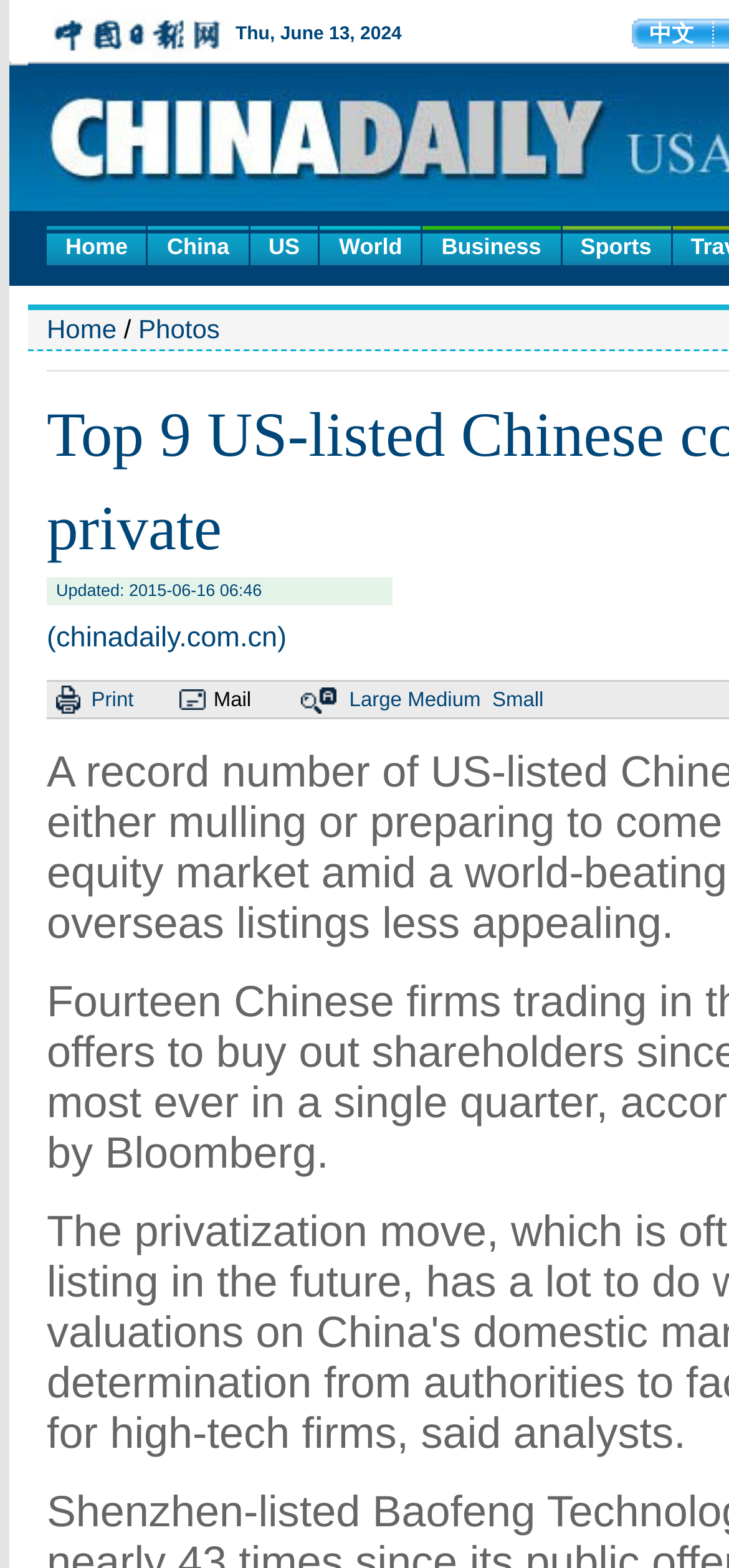Identify the bounding box coordinates of the element that should be clicked to fulfill this task: "view photos". The coordinates should be provided as four float numbers between 0 and 1, i.e., [left, top, right, bottom].

[0.19, 0.2, 0.302, 0.219]